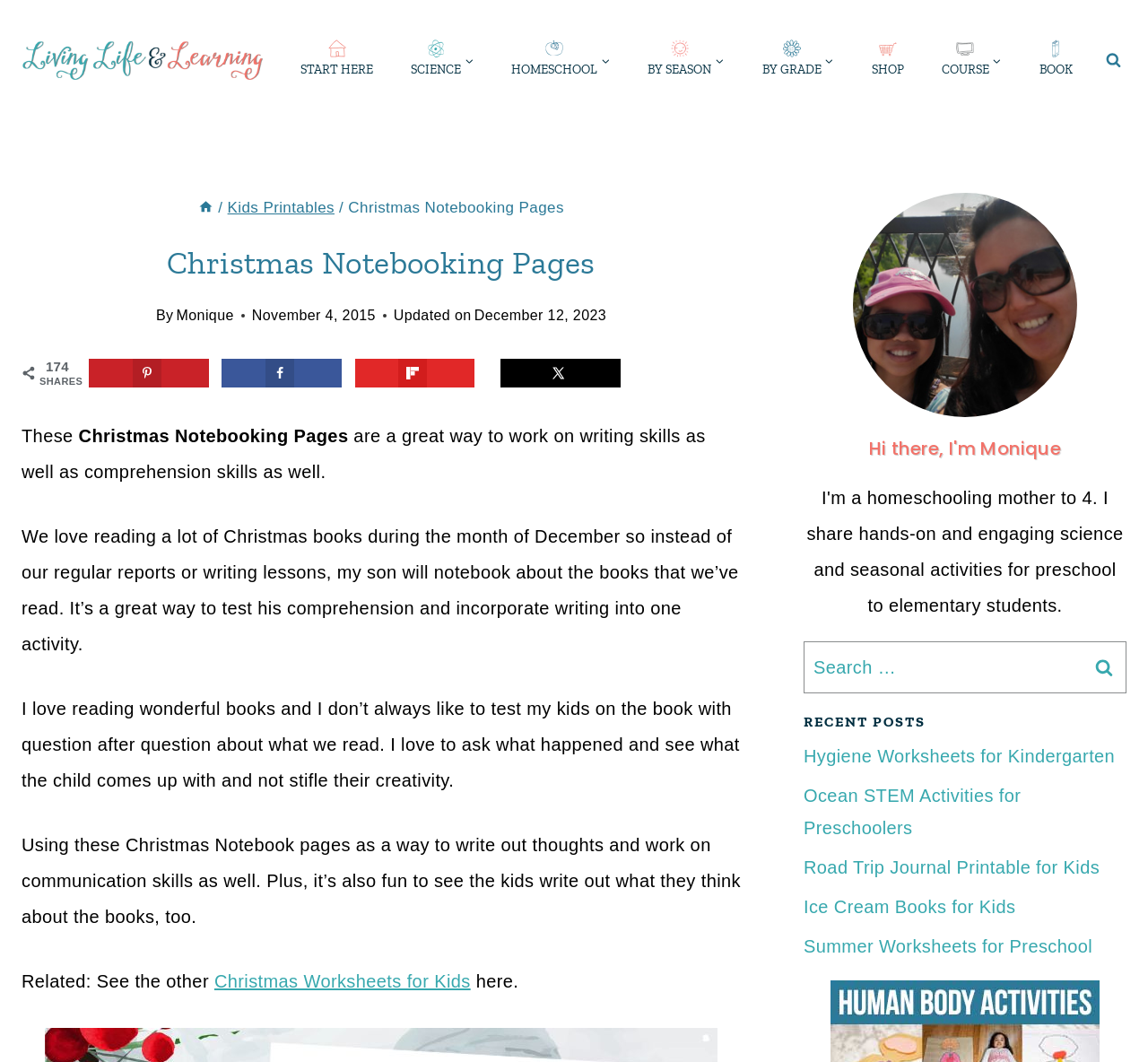Elaborate on the different components and information displayed on the webpage.

This webpage is about Christmas notebooking pages for kids. At the top, there is a logo of "Living Life and Learning" on the left, and a navigation menu on the right with links to various sections such as "Home", "Science", "Homeschool", "Seasonal Activities", "Kids Activities", "Shop", "Course", and "Book". 

Below the navigation menu, there is a search button and a breadcrumbs navigation showing the current page's location. The main heading "Christmas Notebooking Pages" is followed by a brief description of the author, Monique, and the date of publication and update.

The main content of the page is a series of paragraphs explaining the purpose and benefits of using Christmas notebooking pages for kids. The text describes how these pages can help improve writing and comprehension skills, and how they can be used to encourage creativity and communication.

On the right side of the page, there is a section with social media sharing buttons, including Pinterest, Facebook, Flipboard, and others. Below this section, there is a figure or image, and then a heading "Hi there, I'm Monique" followed by a search box.

Further down the page, there are recent posts listed with links to other articles, including "Hygiene Worksheets for Kindergarten", "Ocean STEM Activities for Preschoolers", and others. At the very bottom of the page, there is a "Scroll to top" button.